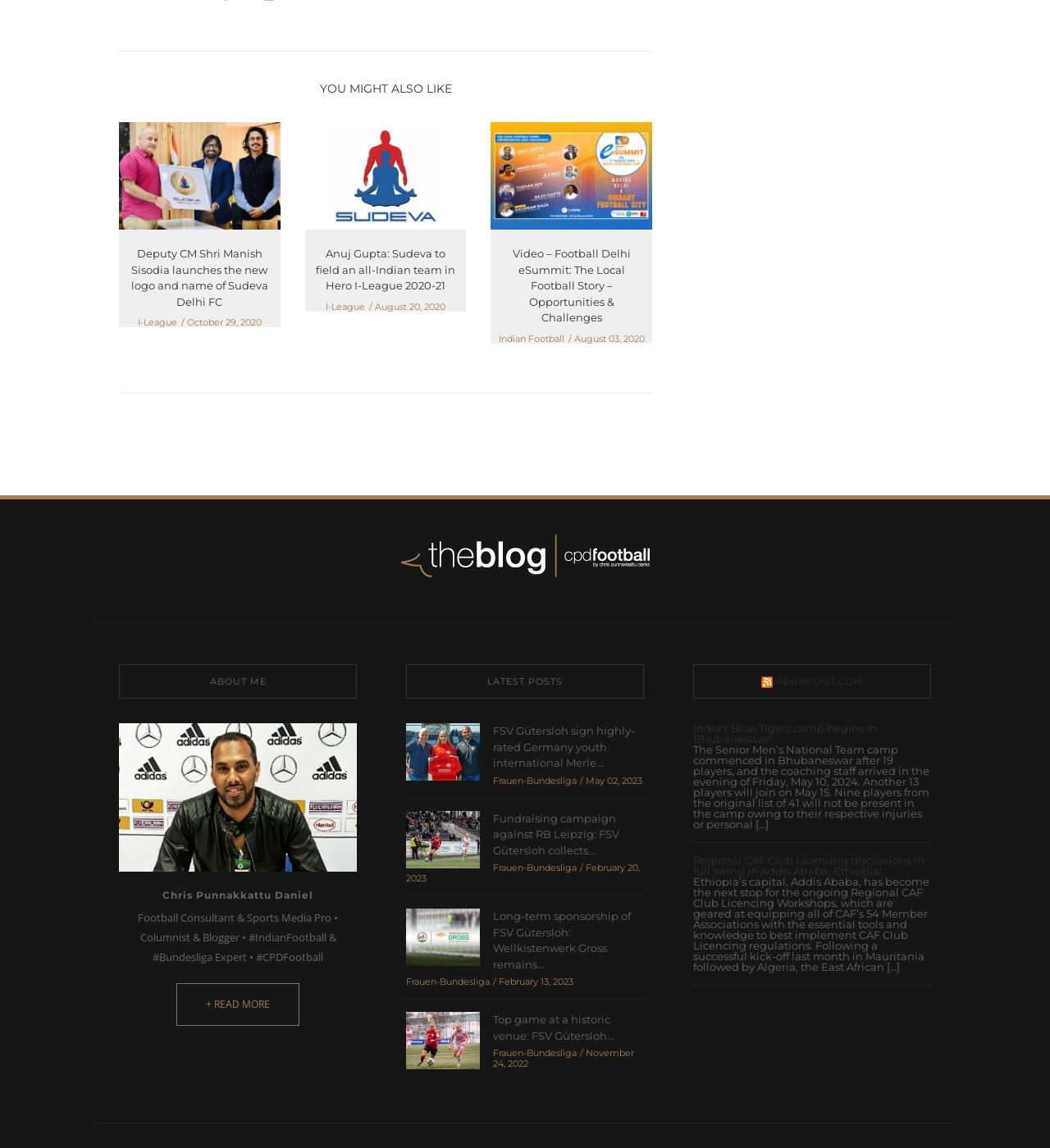What is the title of the first article? Based on the screenshot, please respond with a single word or phrase.

Deputy CM Shri Manish Sisodia launches the new logo and name of Sudeva Delhi FC